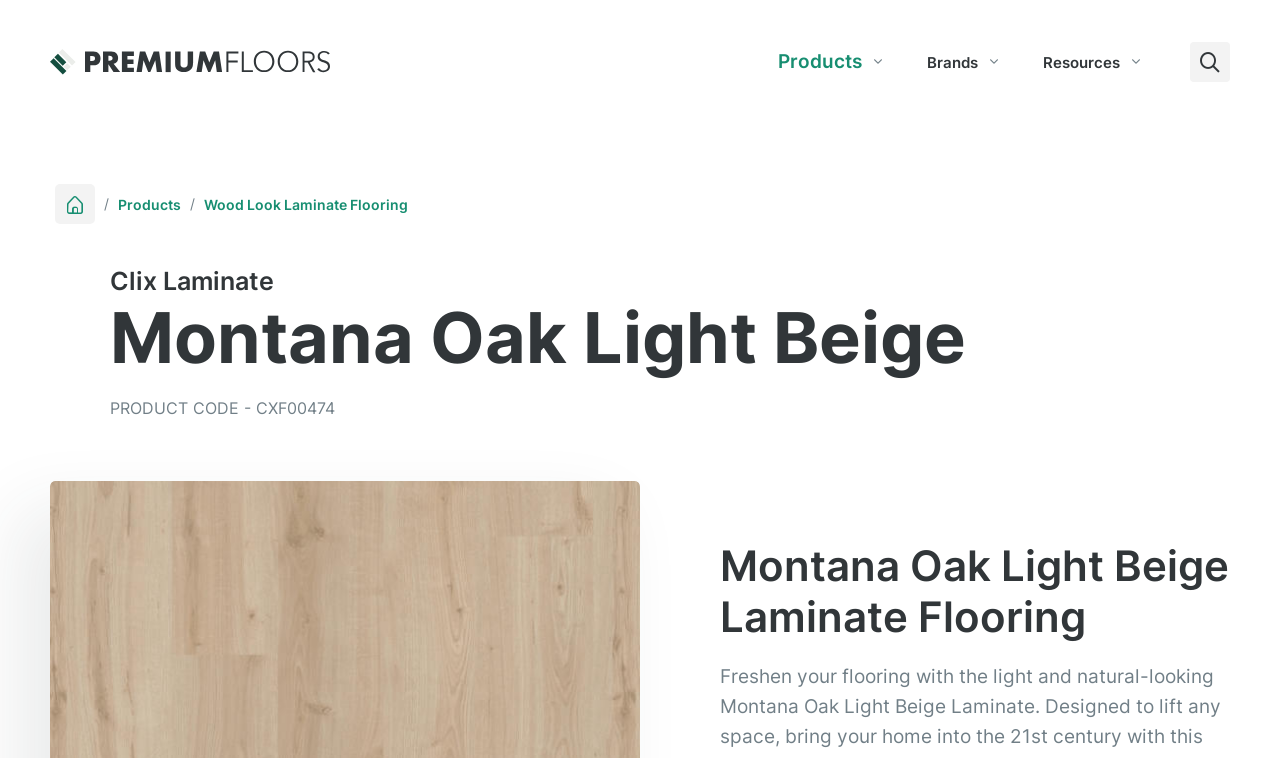Generate the text content of the main headline of the webpage.

Clix Laminate
Montana Oak Light Beige